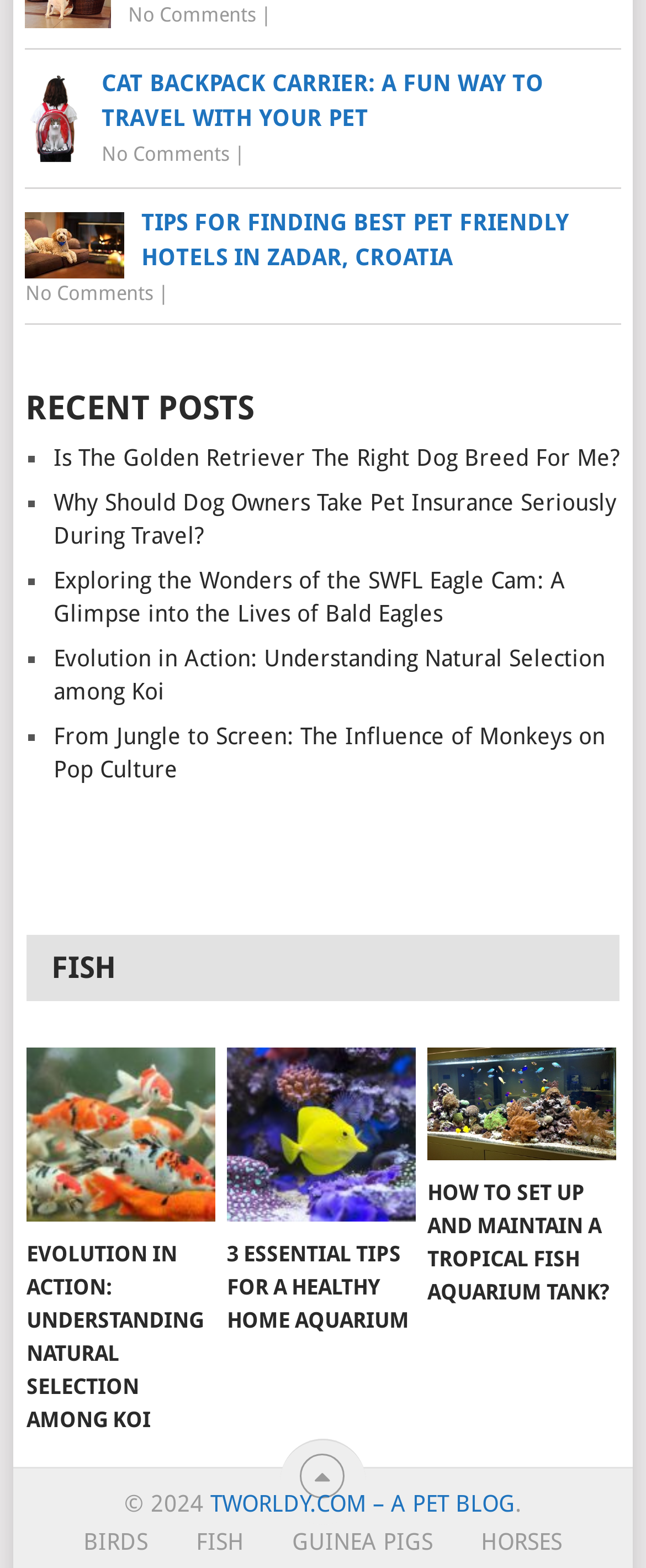Determine the bounding box for the HTML element described here: "Twitter". The coordinates should be given as [left, top, right, bottom] with each number being a float between 0 and 1.

None